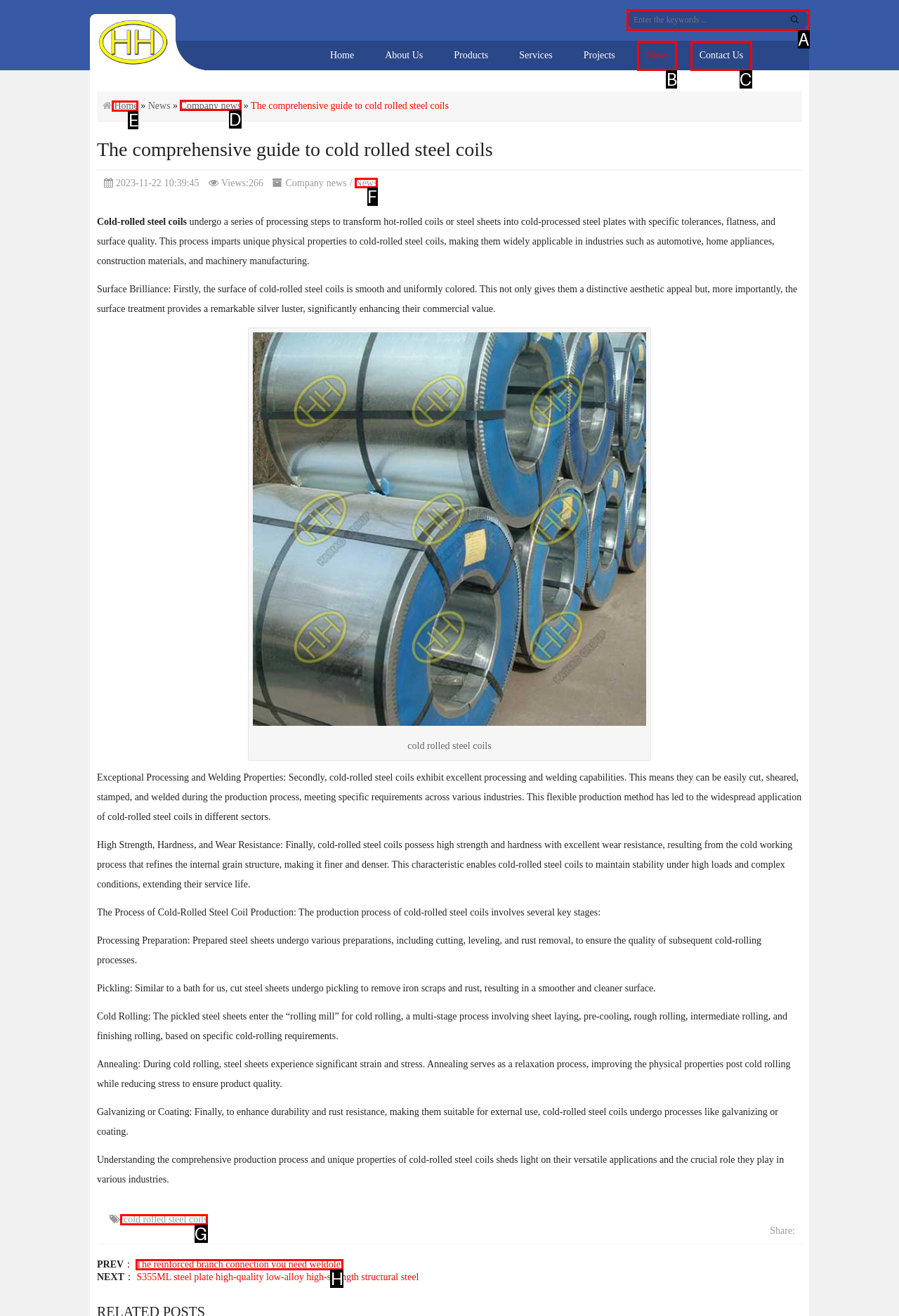Determine which HTML element I should select to execute the task: Search for something
Reply with the corresponding option's letter from the given choices directly.

None